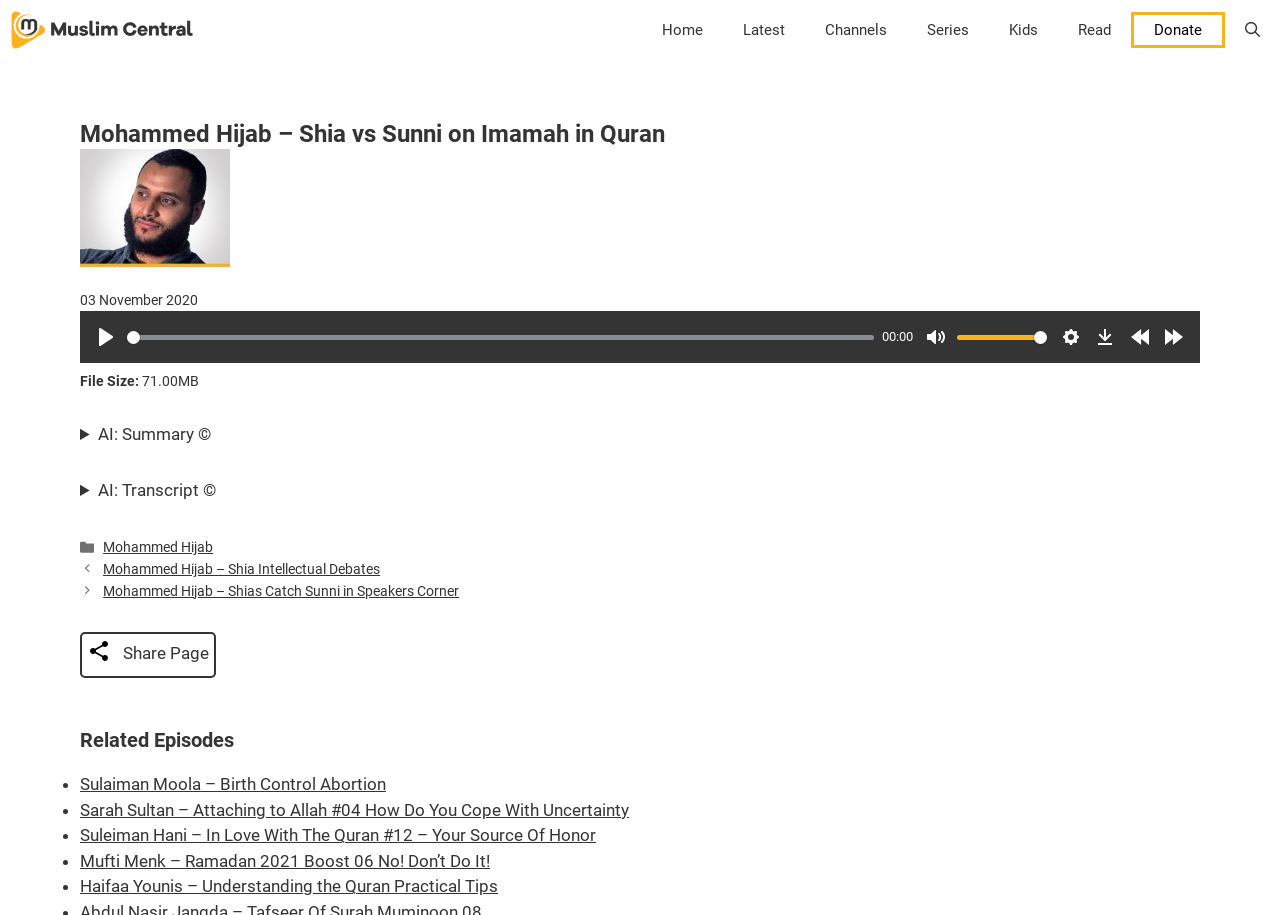Please specify the bounding box coordinates of the element that should be clicked to execute the given instruction: 'View related episodes'. Ensure the coordinates are four float numbers between 0 and 1, expressed as [left, top, right, bottom].

[0.062, 0.796, 0.938, 0.822]